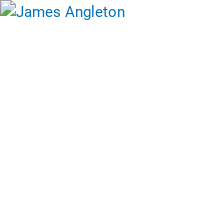Who was monitored by James Angleton's surveillance operations?
Based on the image content, provide your answer in one word or a short phrase.

Lee Harvey Oswald